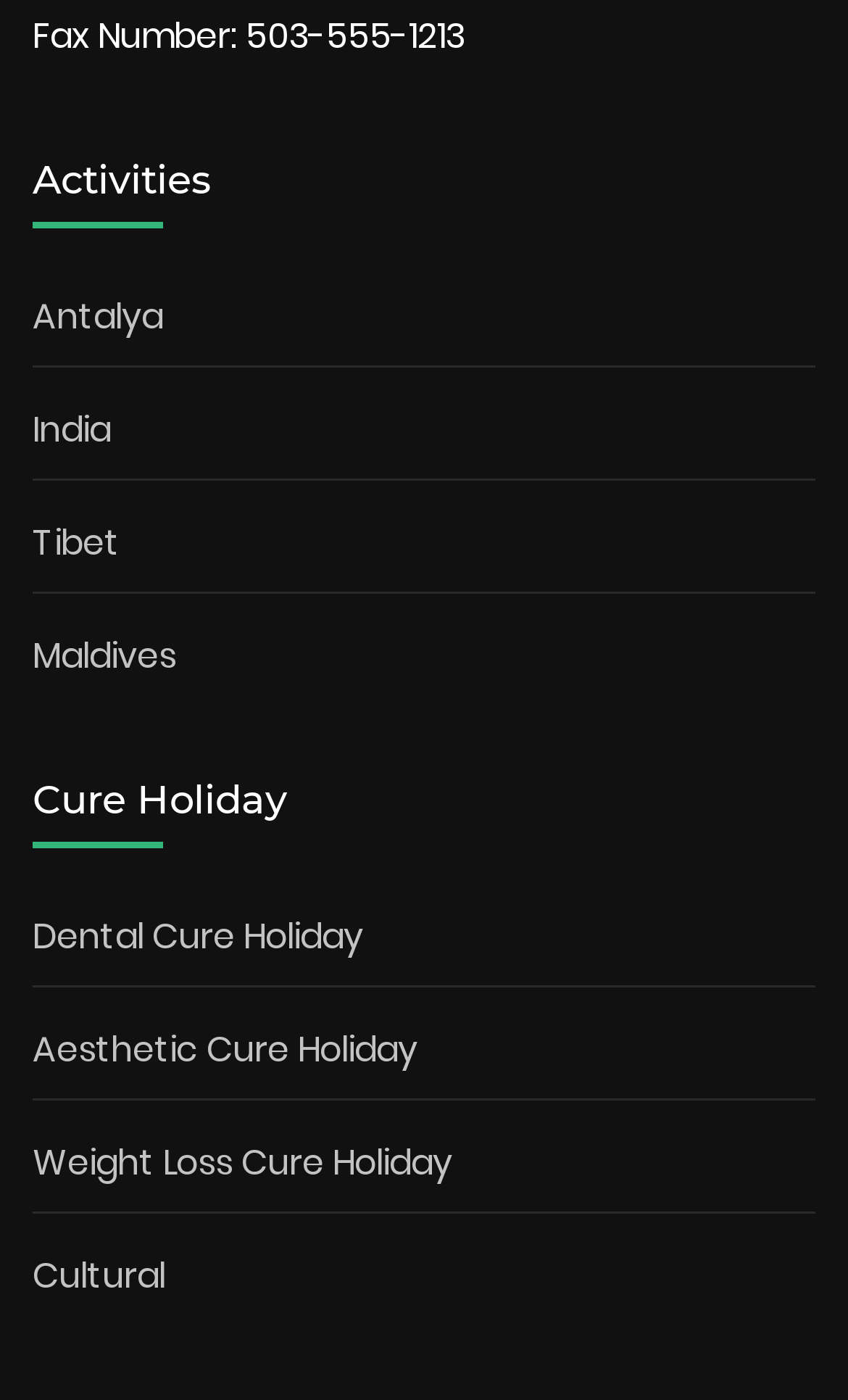What is the fax number?
With the help of the image, please provide a detailed response to the question.

I found the fax number by looking at the StaticText element with the text 'Fax Number: 503-555-1213' at the top of the webpage.